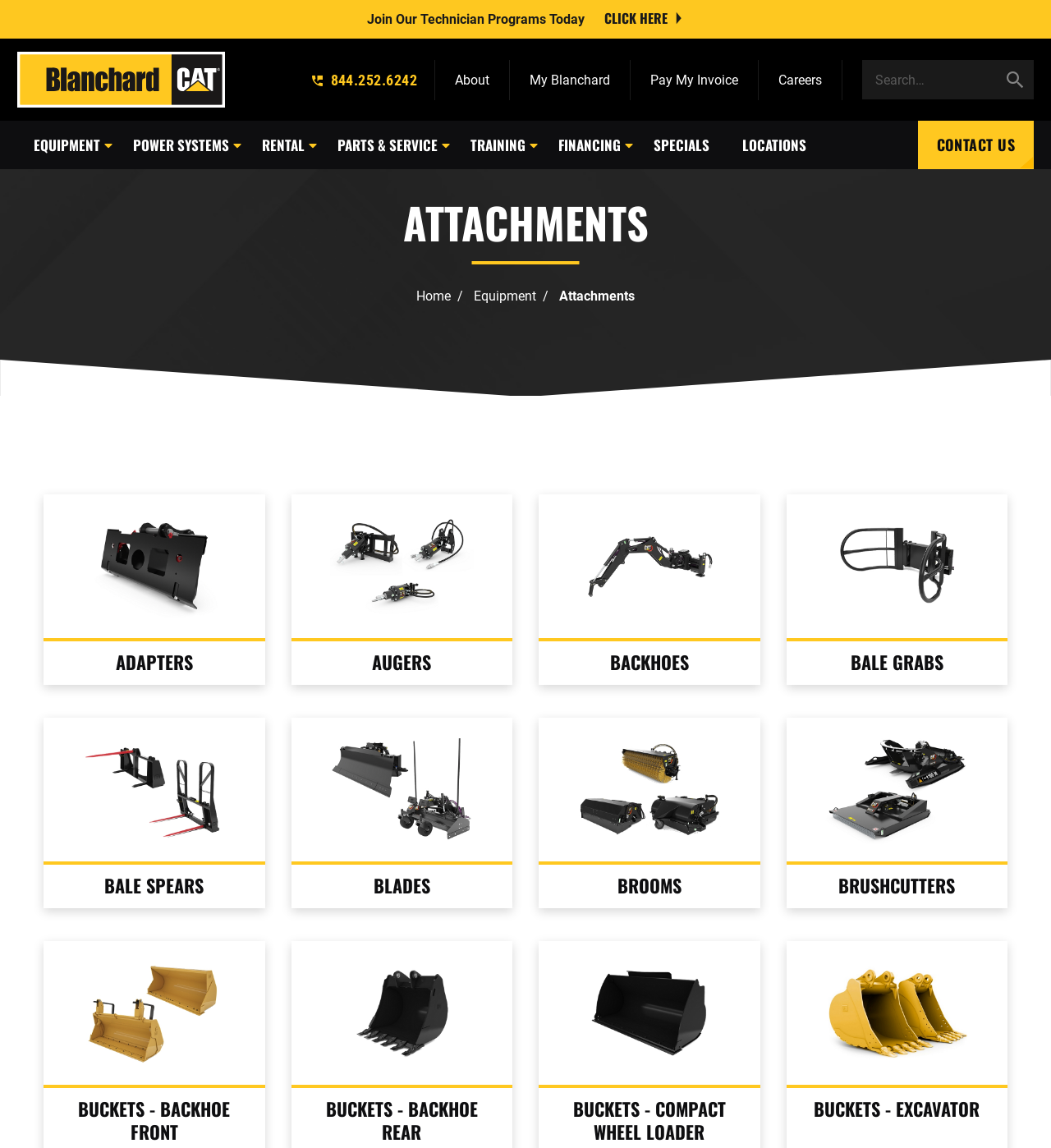Please identify the bounding box coordinates of the element on the webpage that should be clicked to follow this instruction: "View 'ADAPTERS' work tools". The bounding box coordinates should be given as four float numbers between 0 and 1, formatted as [left, top, right, bottom].

[0.041, 0.431, 0.252, 0.597]